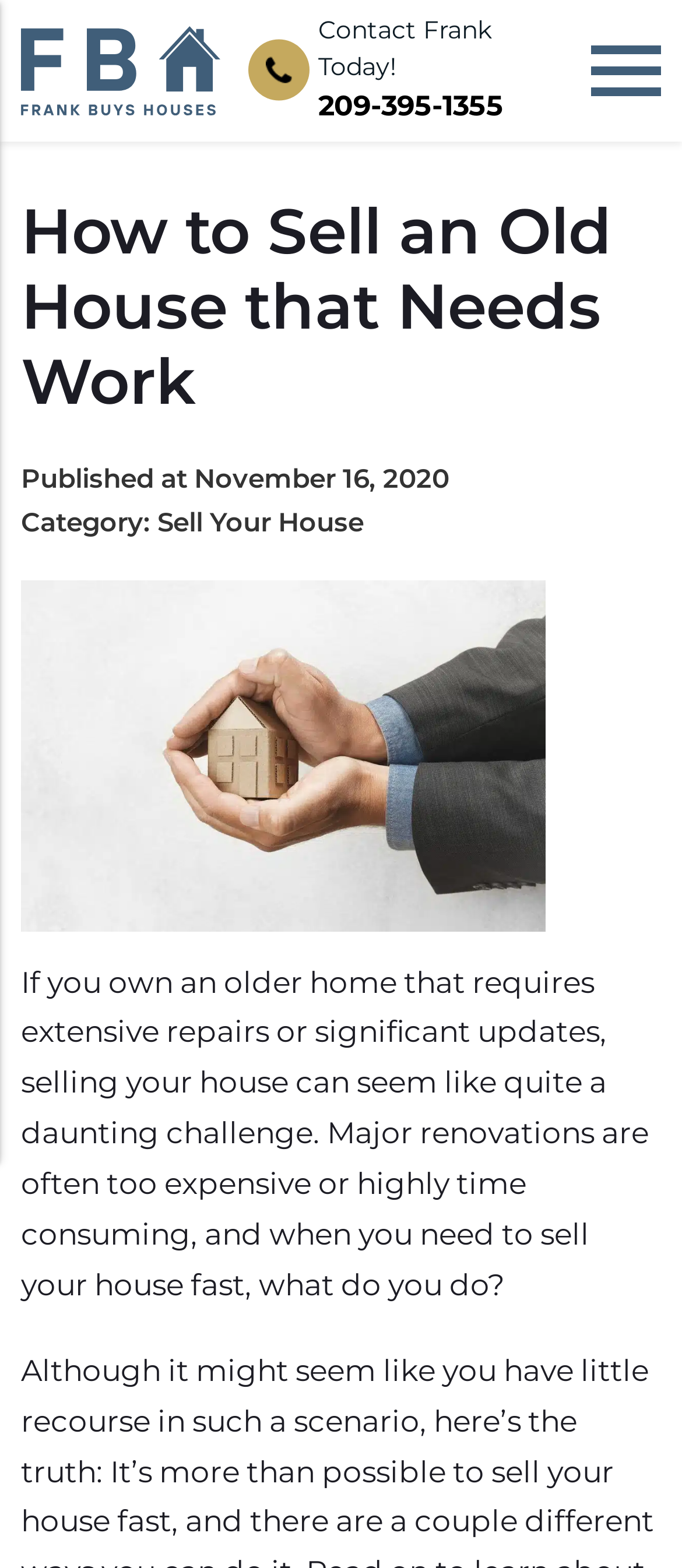Determine the bounding box coordinates of the UI element described by: "Sell Your House".

[0.231, 0.322, 0.533, 0.343]